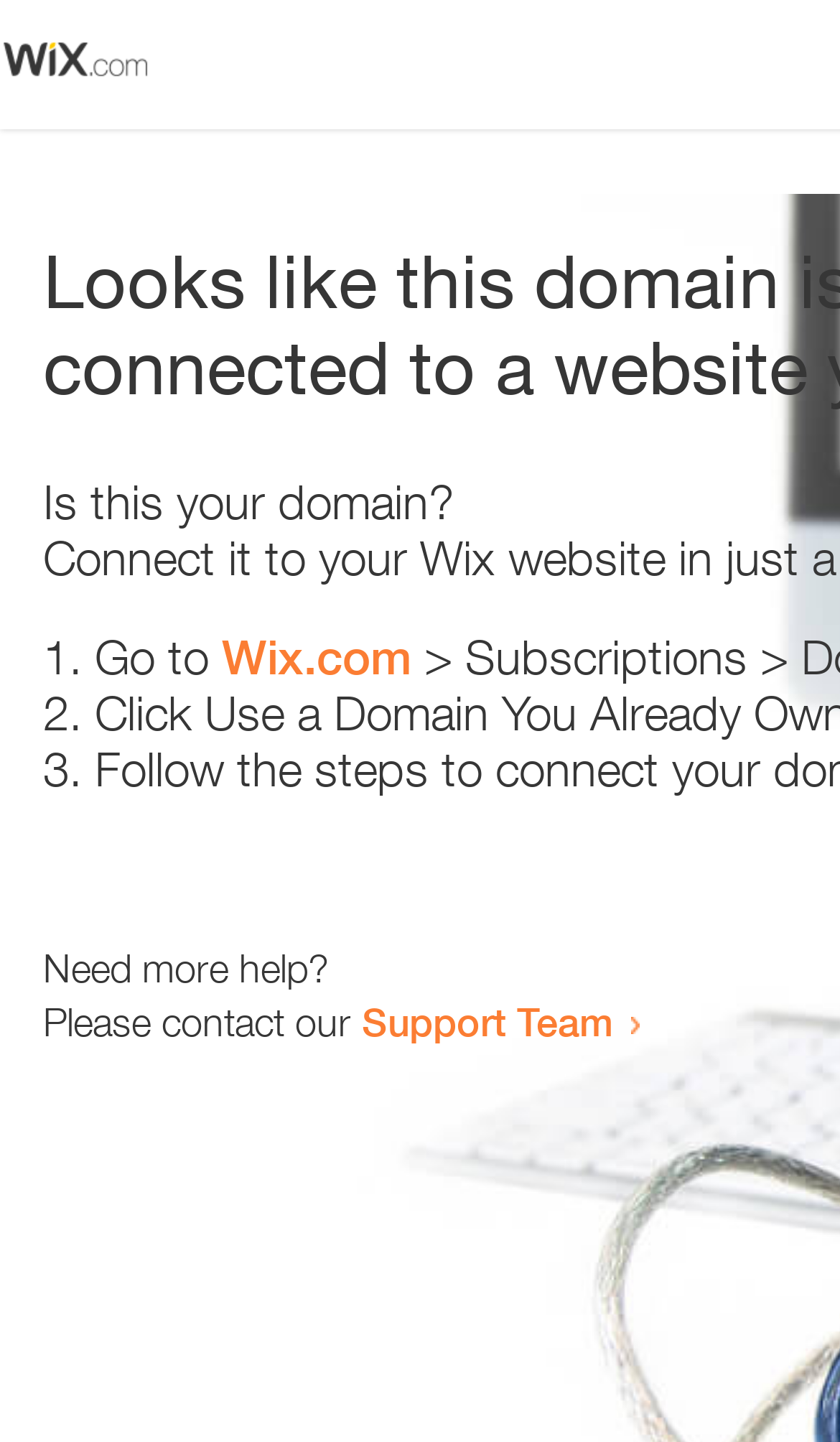What is the tone of the webpage?
Utilize the information in the image to give a detailed answer to the question.

The webpage contains phrases such as 'Is this your domain?' and 'Need more help?' which suggests a helpful tone. The webpage is providing guidance and support to the user.